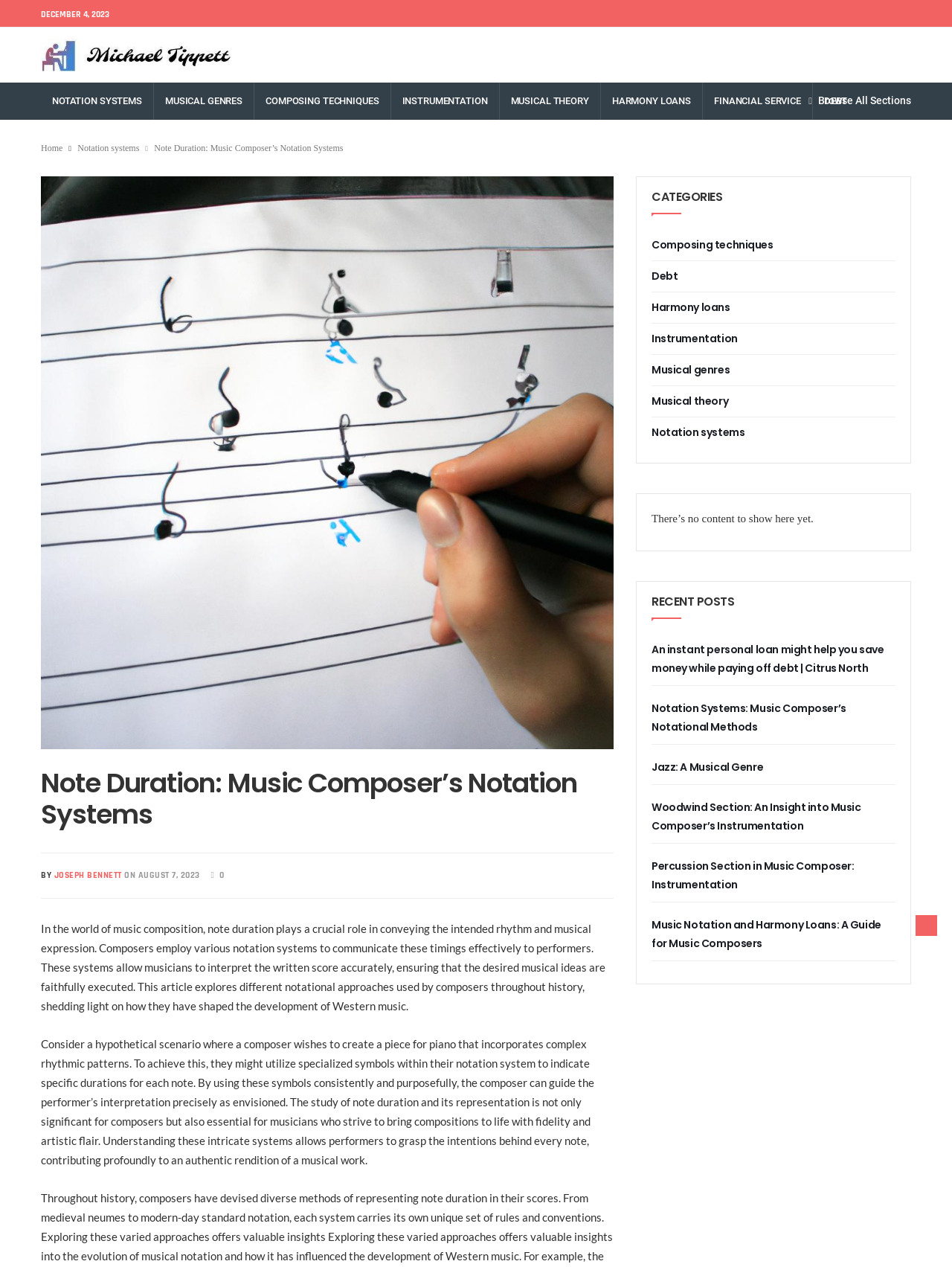Determine the bounding box coordinates for the UI element matching this description: "Debt".

[0.853, 0.065, 0.902, 0.095]